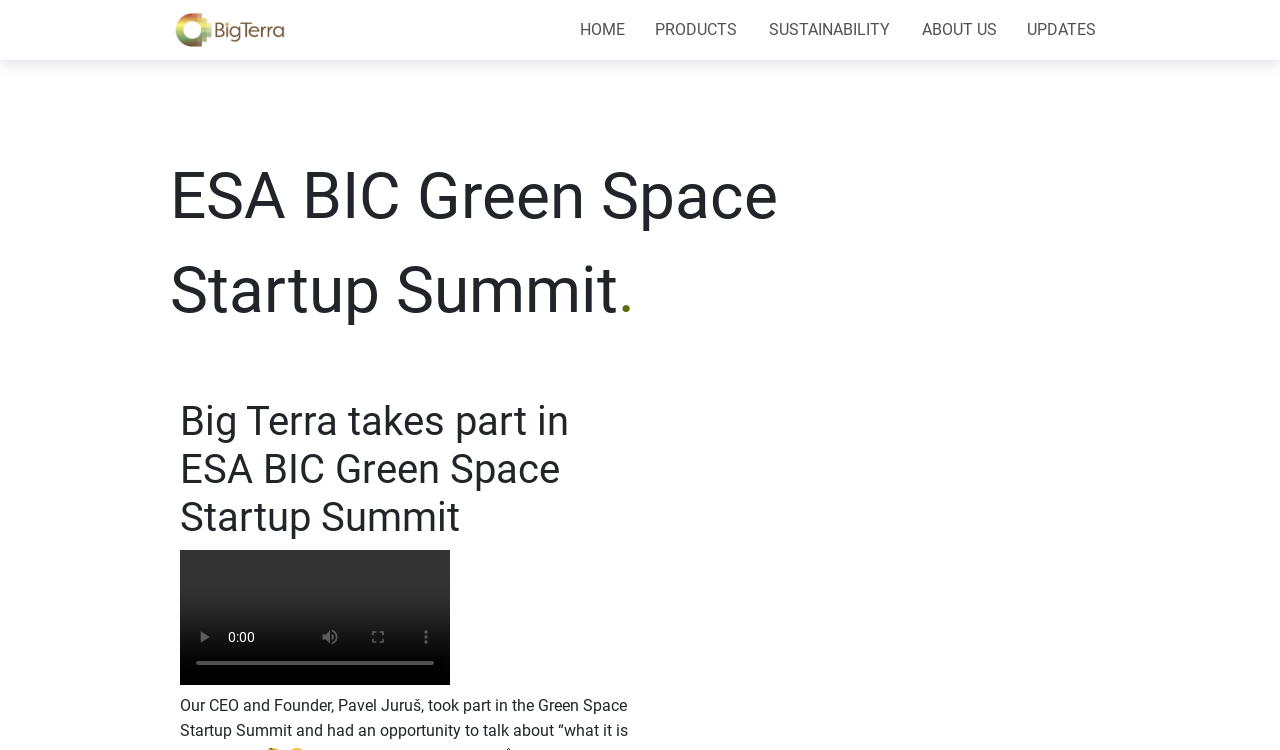Using the information in the image, could you please answer the following question in detail:
What is the name of the event mentioned on the page?

I read the heading elements and found that the event name is 'ESA BIC Green Space Startup Summit', which is mentioned in the first heading element.